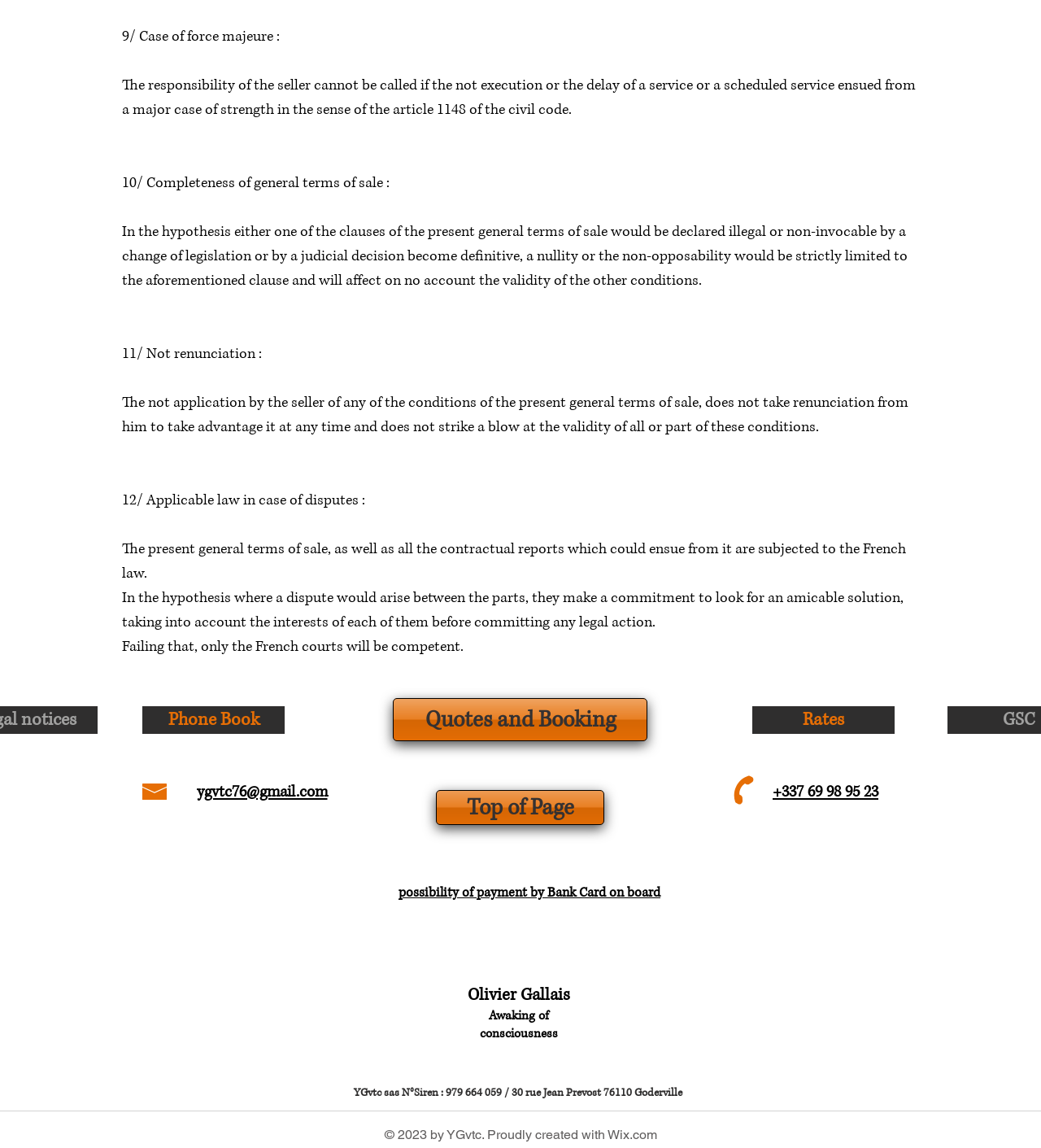Provide the bounding box coordinates of the HTML element this sentence describes: "Phone Book".

[0.137, 0.615, 0.273, 0.639]